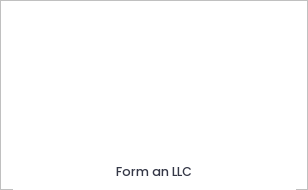What is the purpose of the call-to-action button?
Provide a detailed answer to the question using information from the image.

The caption implies that the call-to-action button is designed to encourage users to take the next step in their business journey, specifically to form a Limited Liability Company (LLC), by providing resources or services related to this process.